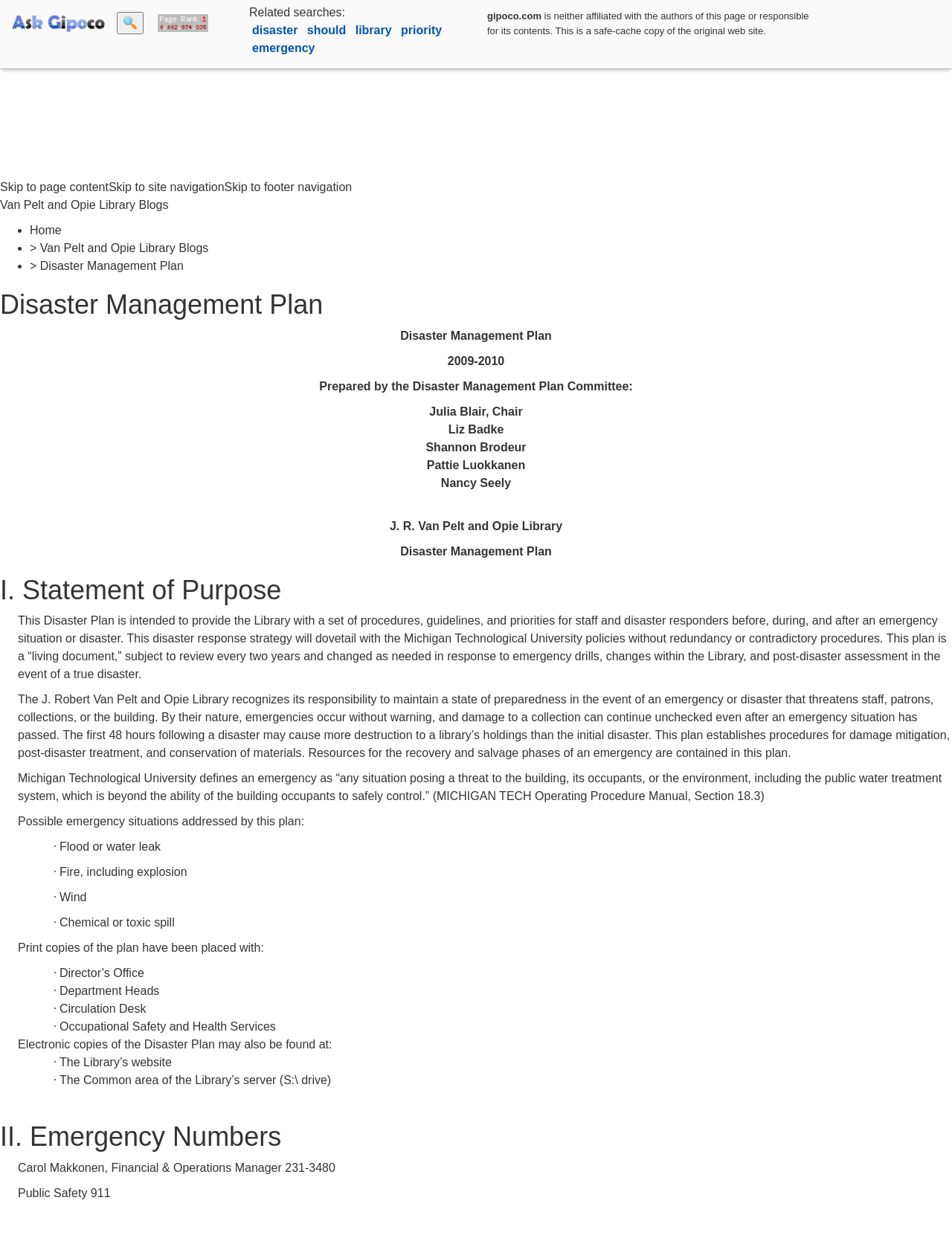Look at the image and write a detailed answer to the question: 
What is the phone number of Public Safety?

The phone number of Public Safety is 911, as listed in the 'II. Emergency Numbers' section.